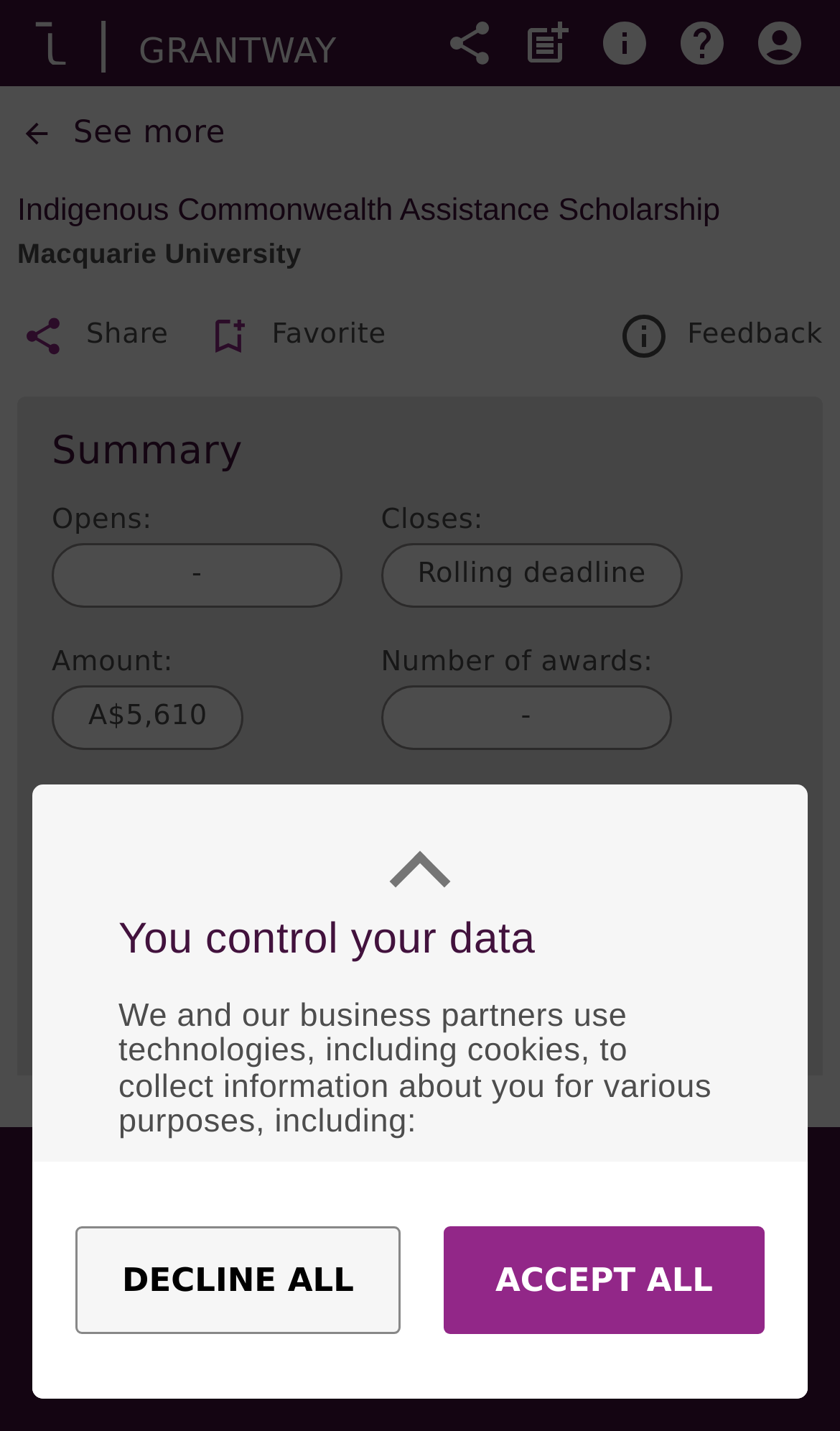Locate the bounding box coordinates of the UI element described by: "aria-label="Favorites"". The bounding box coordinates should consist of four float numbers between 0 and 1, i.e., [left, top, right, bottom].

[0.2, 0.788, 0.4, 0.848]